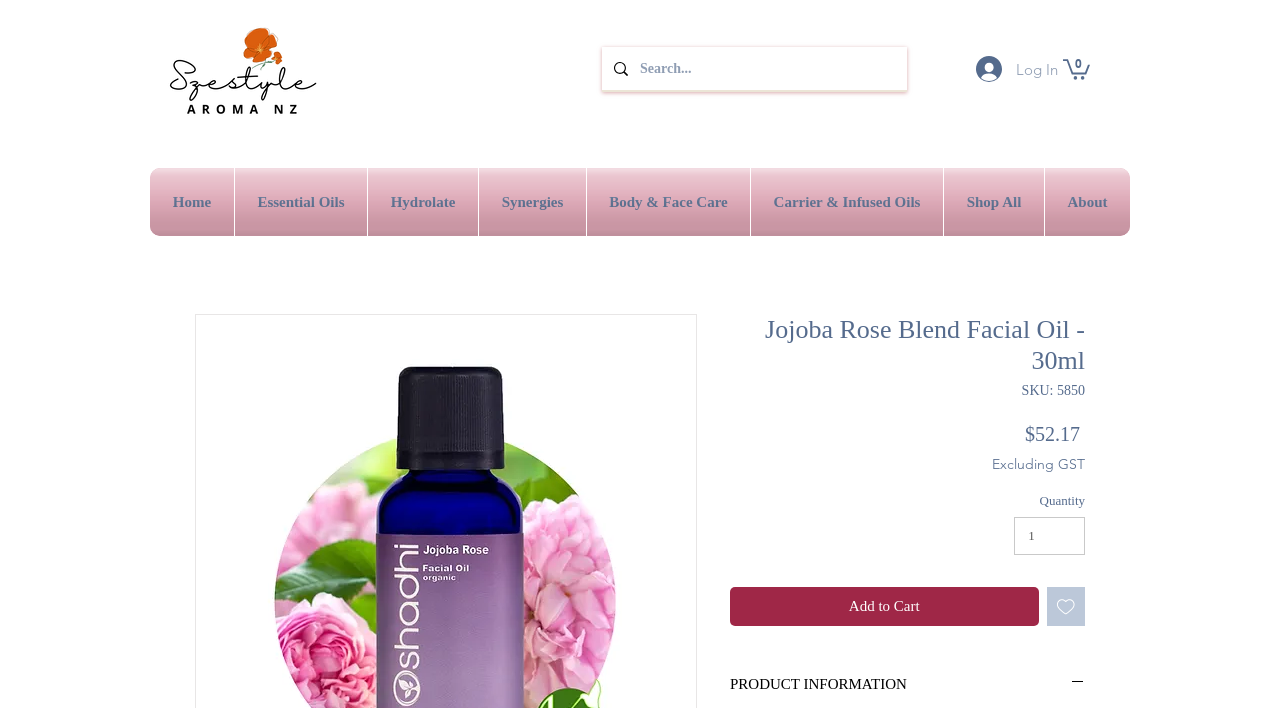Specify the bounding box coordinates of the element's region that should be clicked to achieve the following instruction: "Log in to your account". The bounding box coordinates consist of four float numbers between 0 and 1, in the format [left, top, right, bottom].

[0.752, 0.071, 0.831, 0.124]